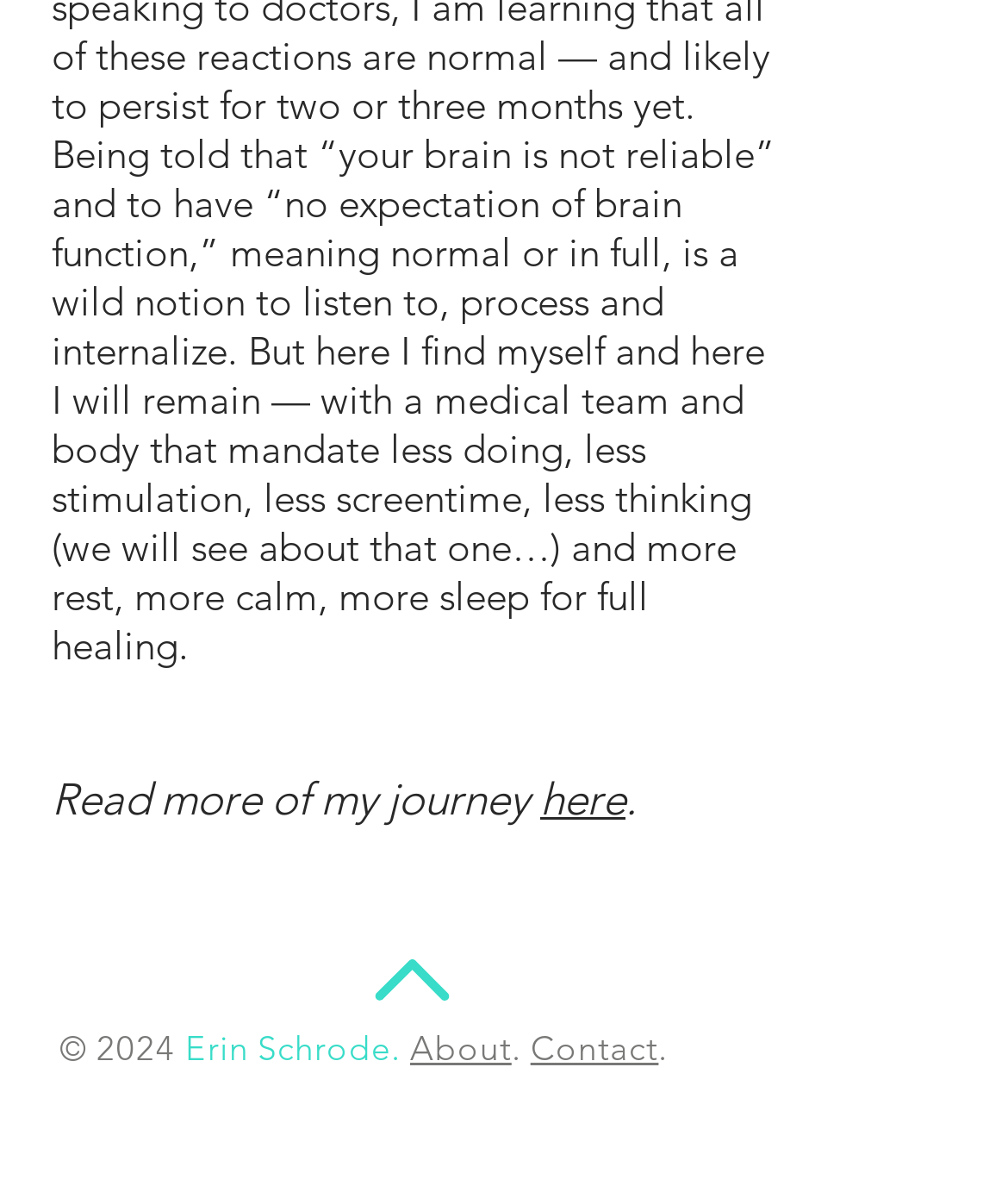Point out the bounding box coordinates of the section to click in order to follow this instruction: "Contact the author".

[0.526, 0.863, 0.653, 0.896]